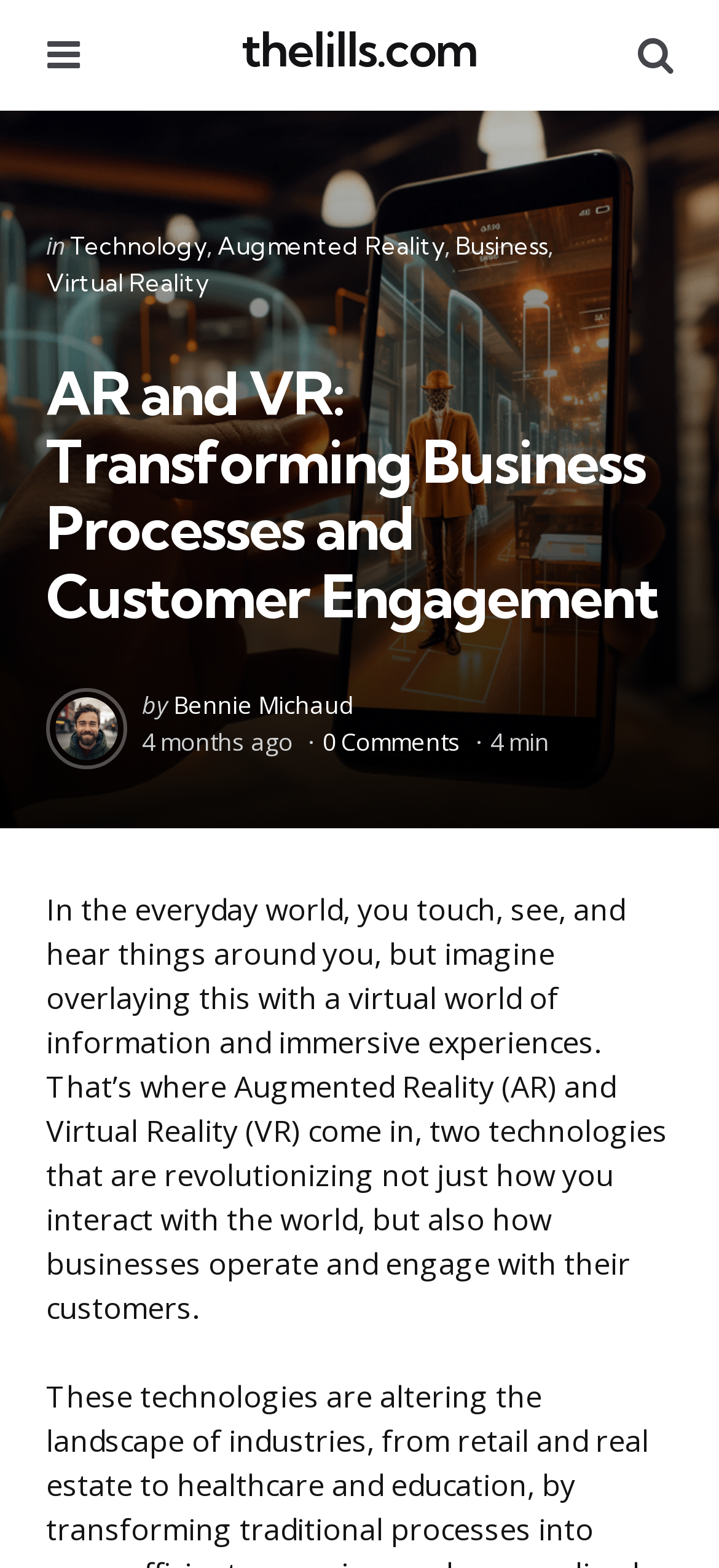Find the bounding box of the UI element described as follows: "alt="Bennie Michaud"".

[0.064, 0.439, 0.177, 0.491]